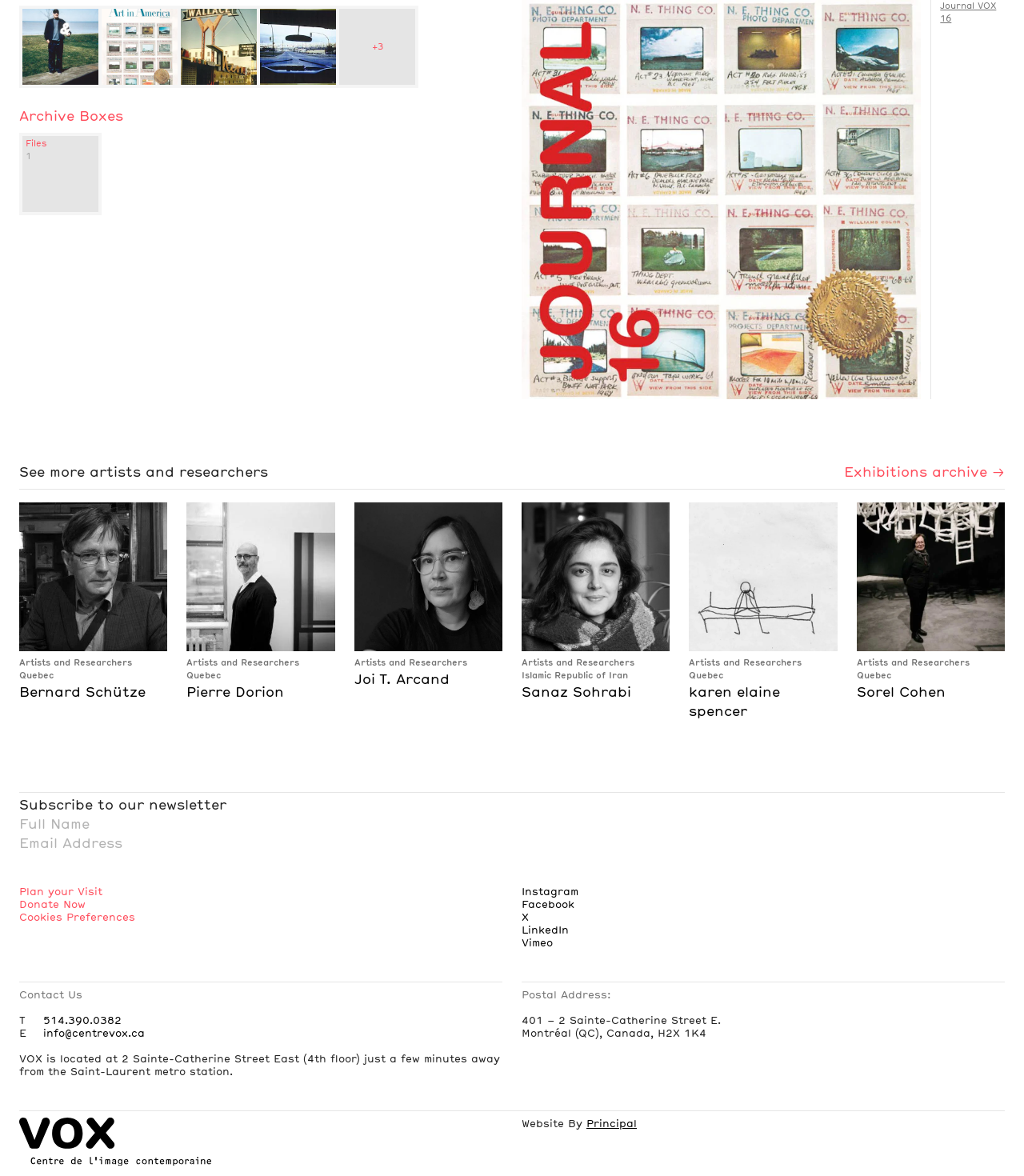How many artists are listed on this page?
Carefully analyze the image and provide a thorough answer to the question.

I counted the number of links with headings that seem to be artist names, such as 'Bernard Schütze', 'Pierre Dorion', 'Joi T. Arcand', 'Sanaz Sohrabi', and 'karen elaine spencer'. There are 5 of them.